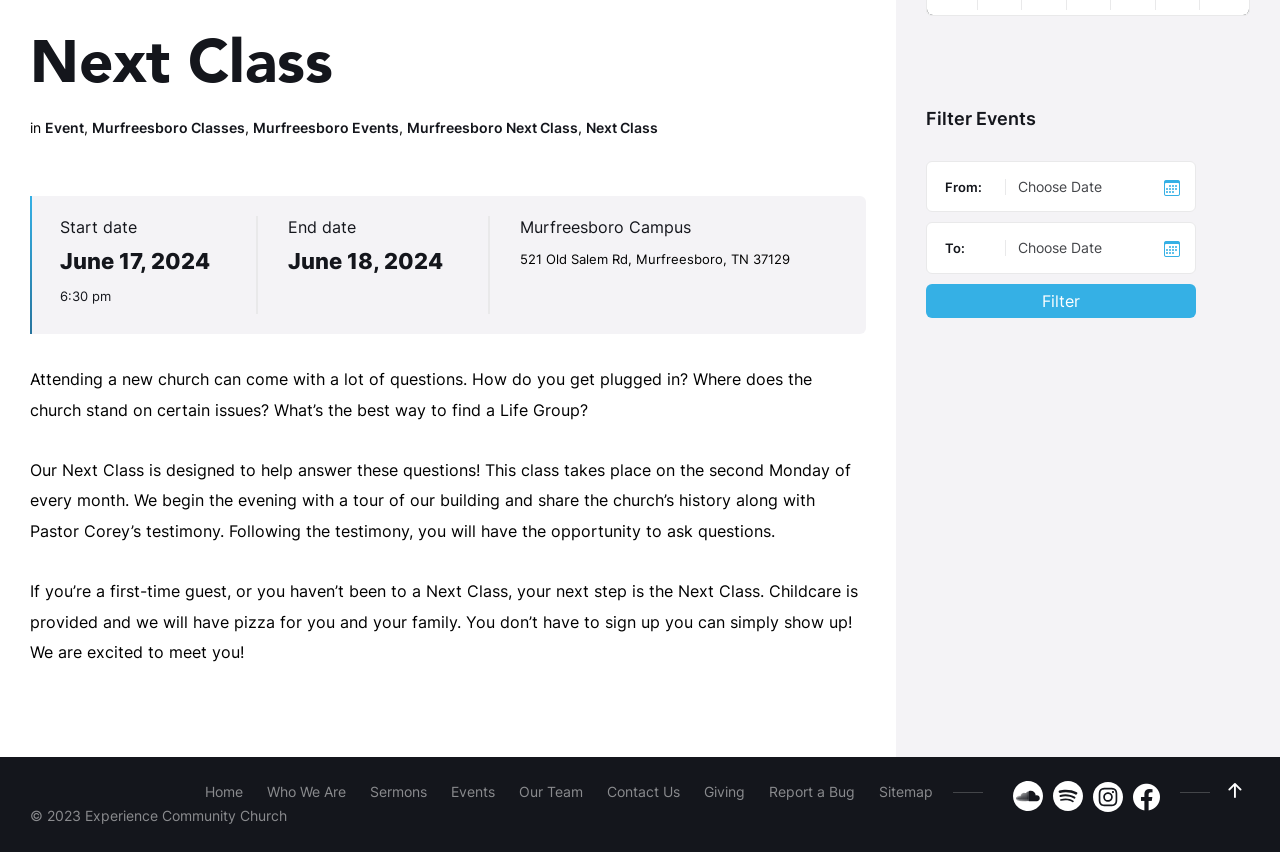Please find the bounding box coordinates in the format (top-left x, top-left y, bottom-right x, bottom-right y) for the given element description. Ensure the coordinates are floating point numbers between 0 and 1. Description: Sermons

[0.289, 0.919, 0.334, 0.939]